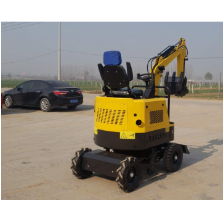What is the purpose of the arm and bucket?
Kindly give a detailed and elaborate answer to the question.

The purpose of the arm and bucket can be inferred from the caption, which describes the machine as featuring a 'prominent arm and bucket for digging and lifting'. This suggests that the arm and bucket are designed for earth moving and construction tasks.